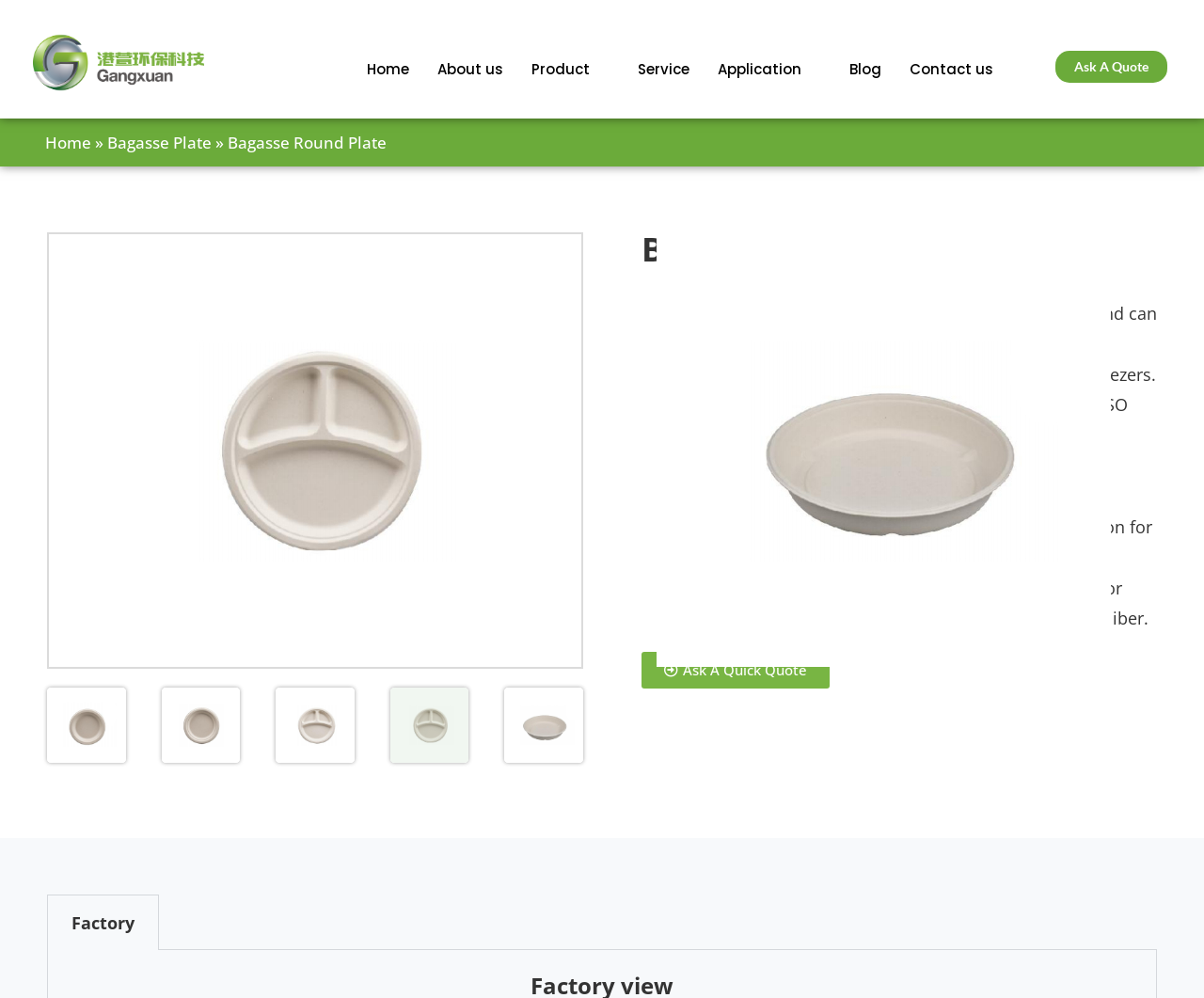Pinpoint the bounding box coordinates of the element that must be clicked to accomplish the following instruction: "View the 'Bagasse Round Plate' product". The coordinates should be in the format of four float numbers between 0 and 1, i.e., [left, top, right, bottom].

[0.189, 0.132, 0.321, 0.153]